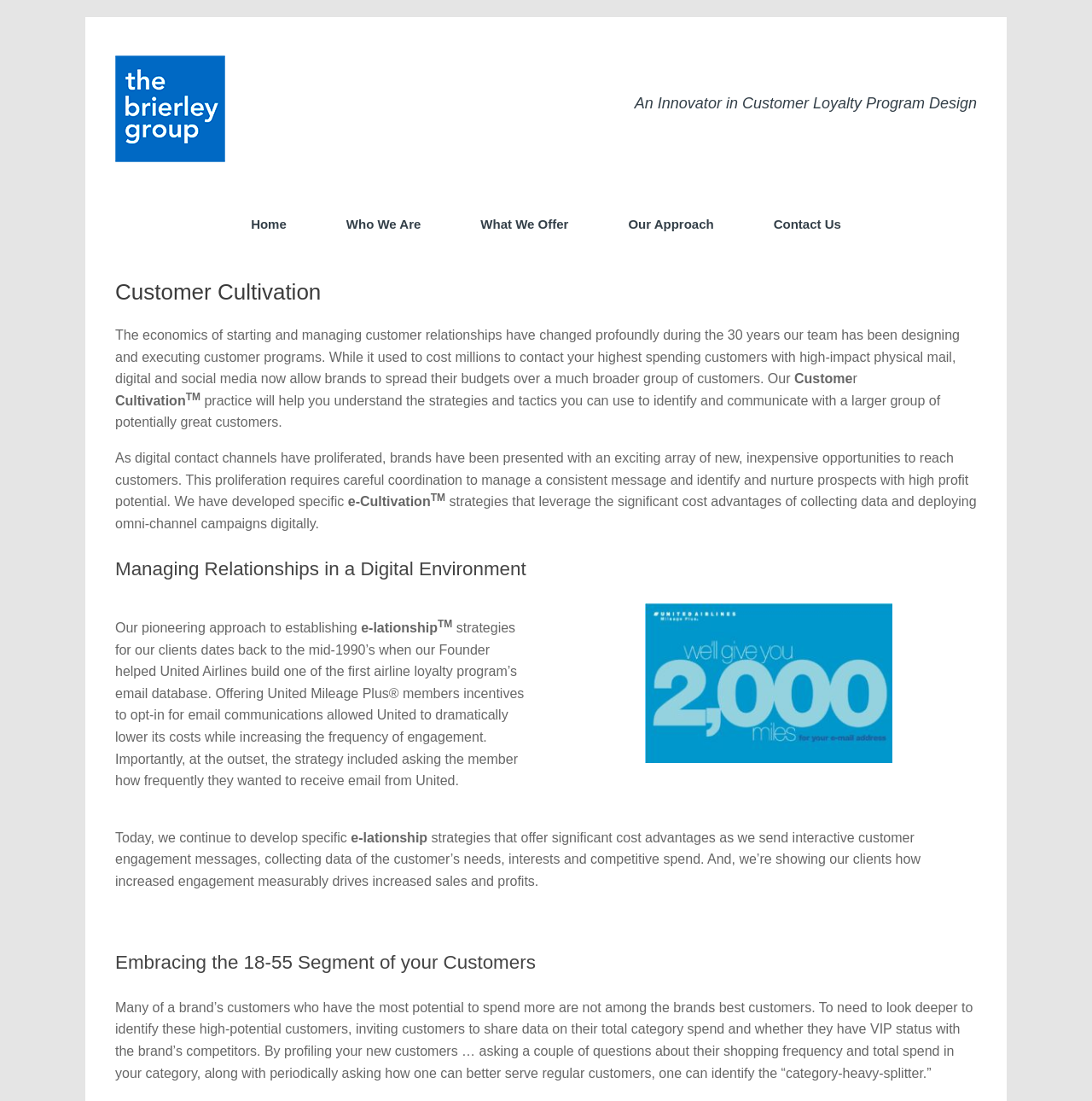What is the company's logo?
Answer the question with a thorough and detailed explanation.

The logo is an image located at the top left of the webpage, with a bounding box of [0.105, 0.05, 0.206, 0.147]. It is a clickable link that likely leads to the company's homepage.